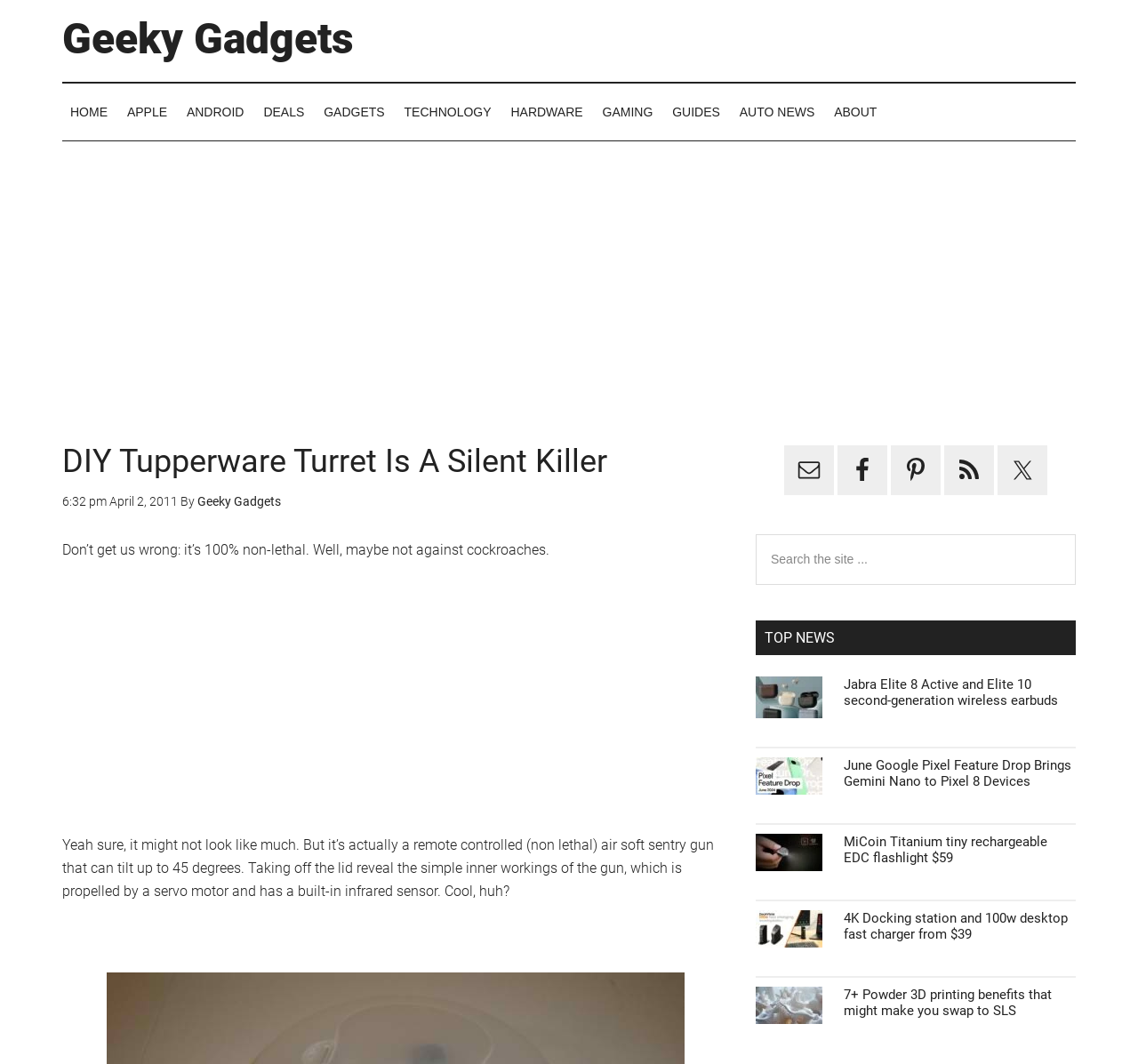Can you find the bounding box coordinates for the element that needs to be clicked to execute this instruction: "Search the site"? The coordinates should be given as four float numbers between 0 and 1, i.e., [left, top, right, bottom].

[0.664, 0.502, 0.945, 0.549]